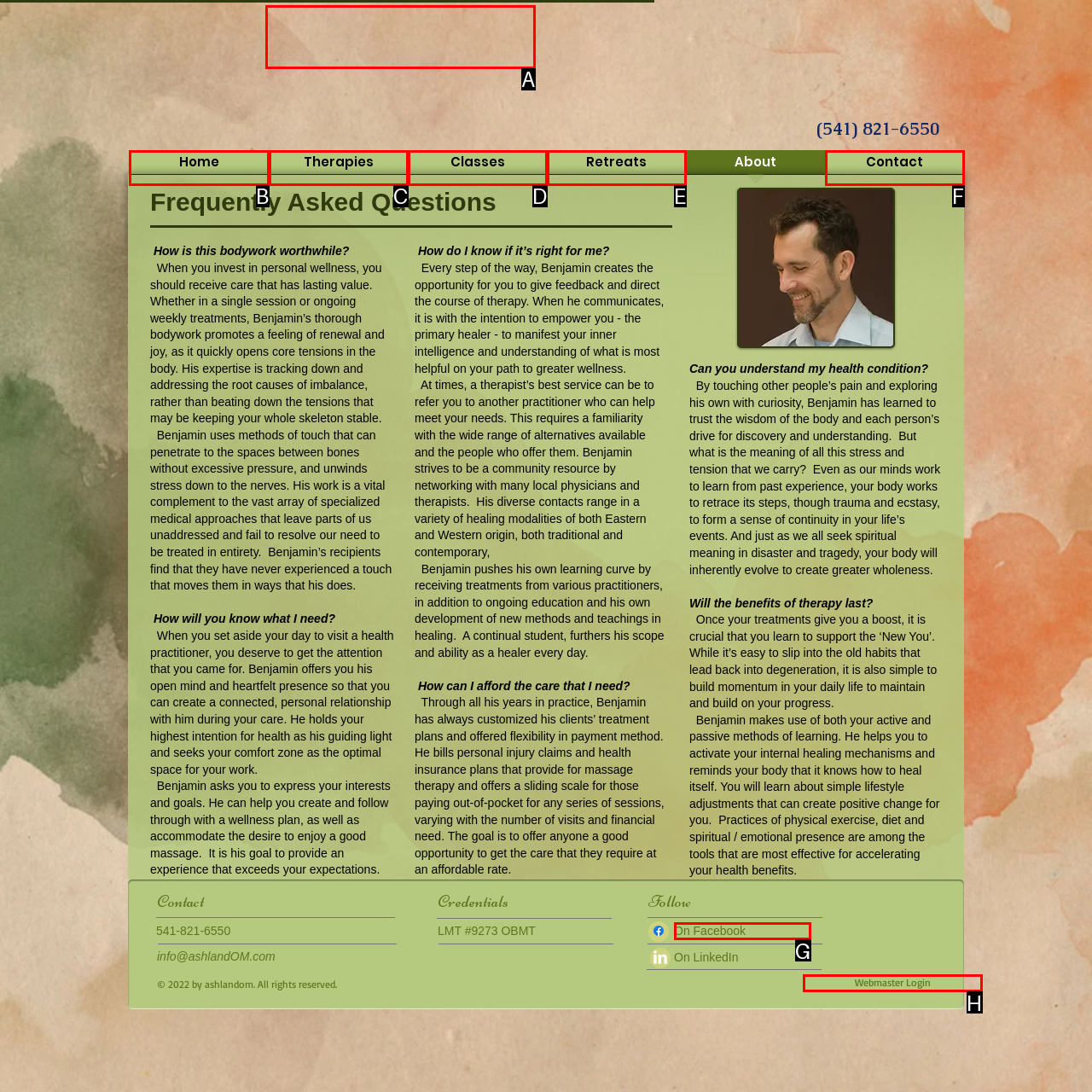Identify the bounding box that corresponds to: AshlandOM
Respond with the letter of the correct option from the provided choices.

A